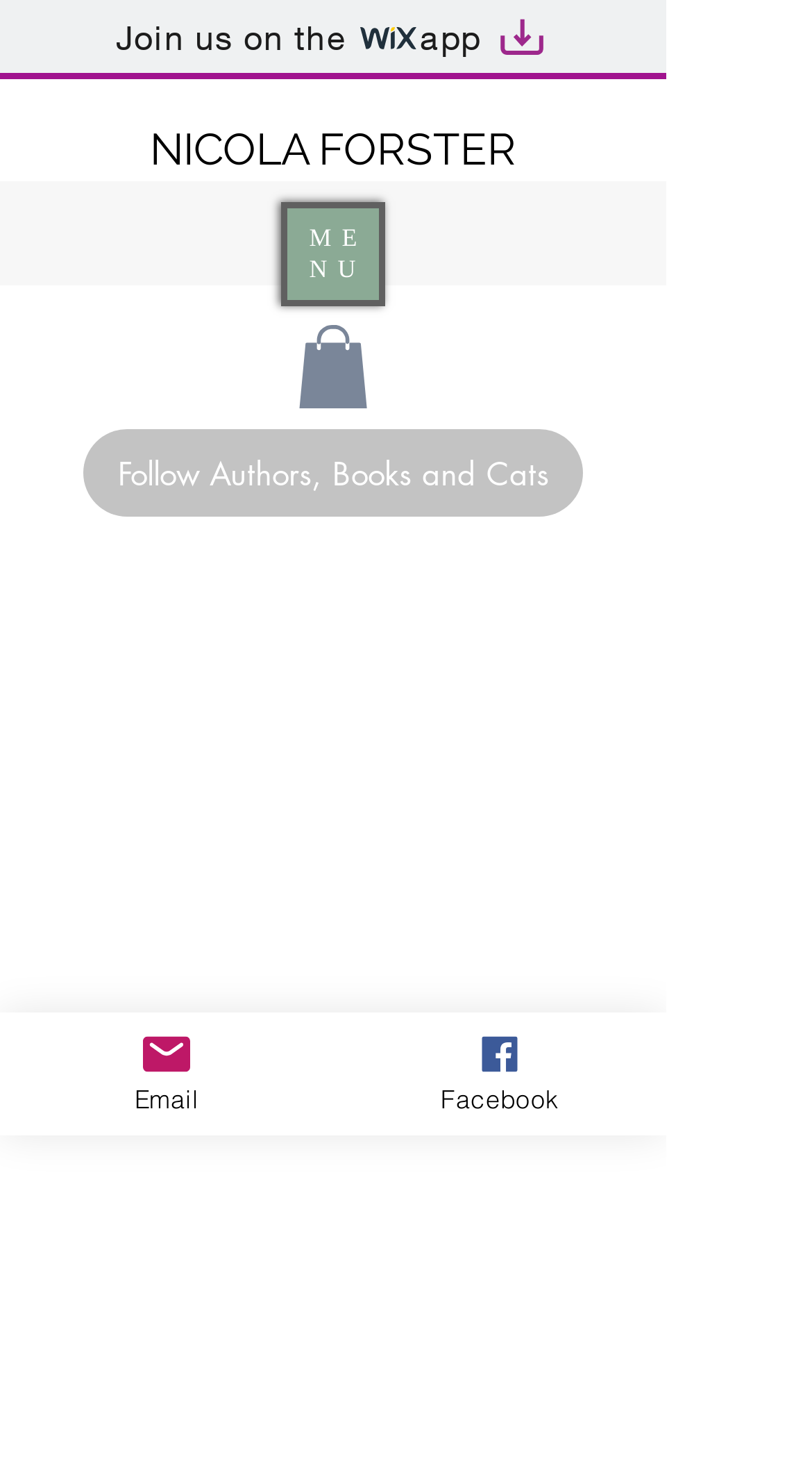Answer this question using a single word or a brief phrase:
What is the name of the person on this webpage?

Nicola Forster